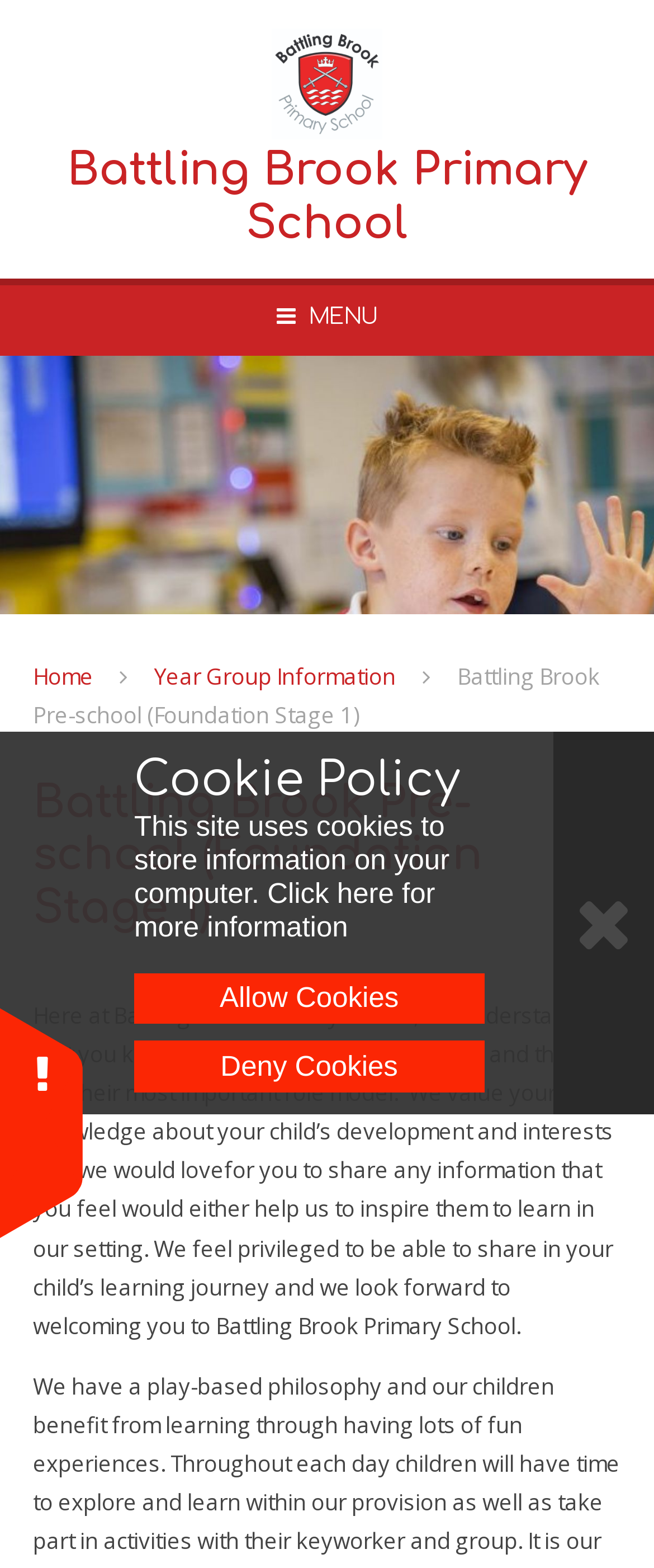Show me the bounding box coordinates of the clickable region to achieve the task as per the instruction: "Find out who FUP is".

None